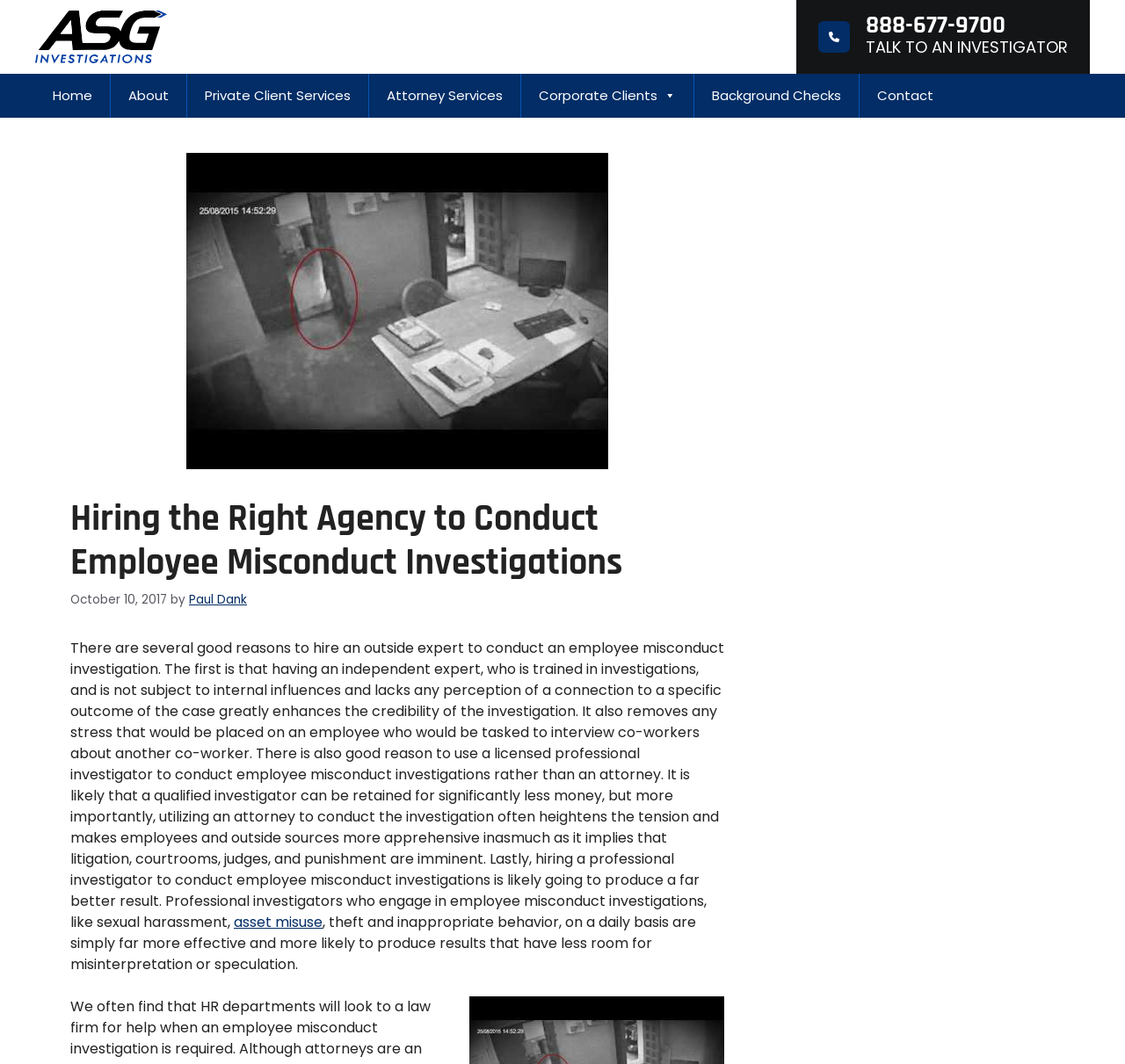What type of services does the company offer?
Please look at the screenshot and answer using one word or phrase.

Private Client Services, Attorney Services, etc.